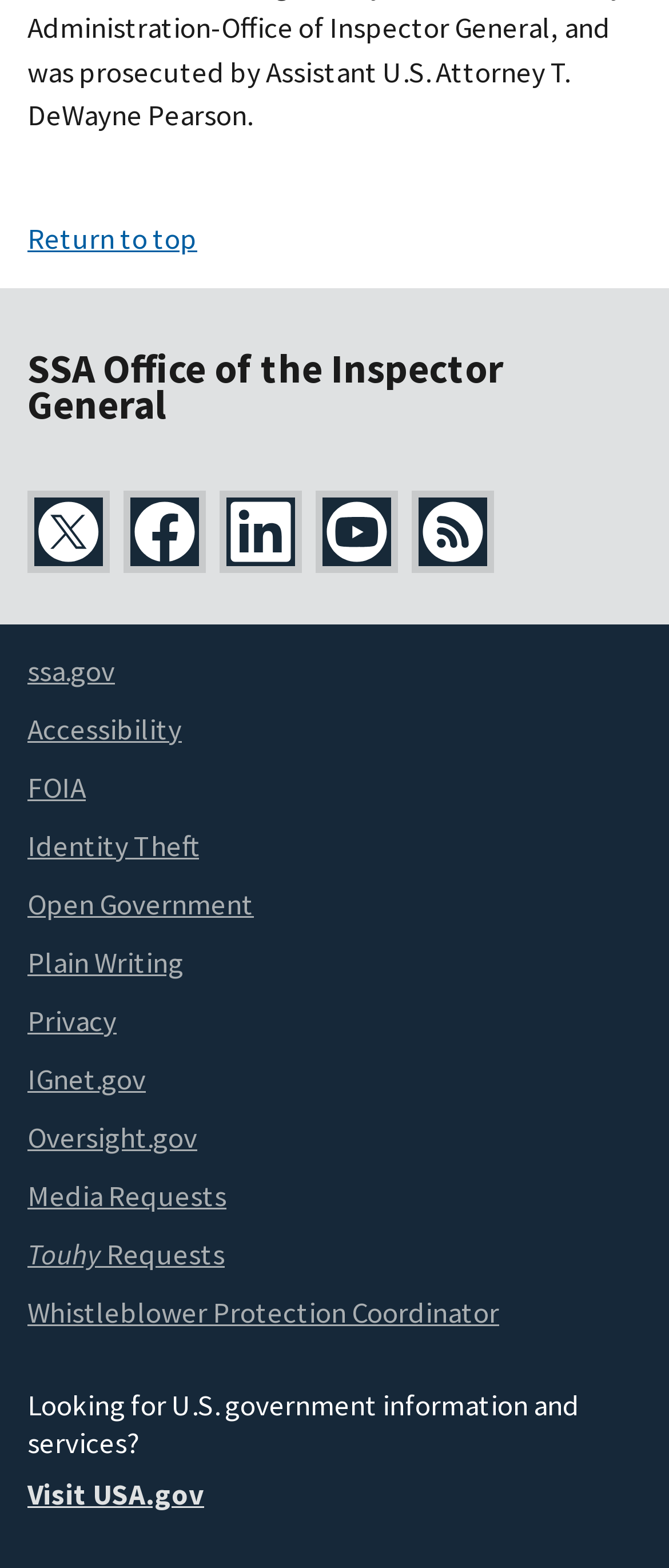Using the elements shown in the image, answer the question comprehensively: What is the purpose of the 'Return to top' link?

The question asks for the purpose of the 'Return to top' link. Based on its location at the top of the webpage and its text, it is likely that the link is used to return the user to the top of the page, allowing them to easily navigate back to the beginning of the content.